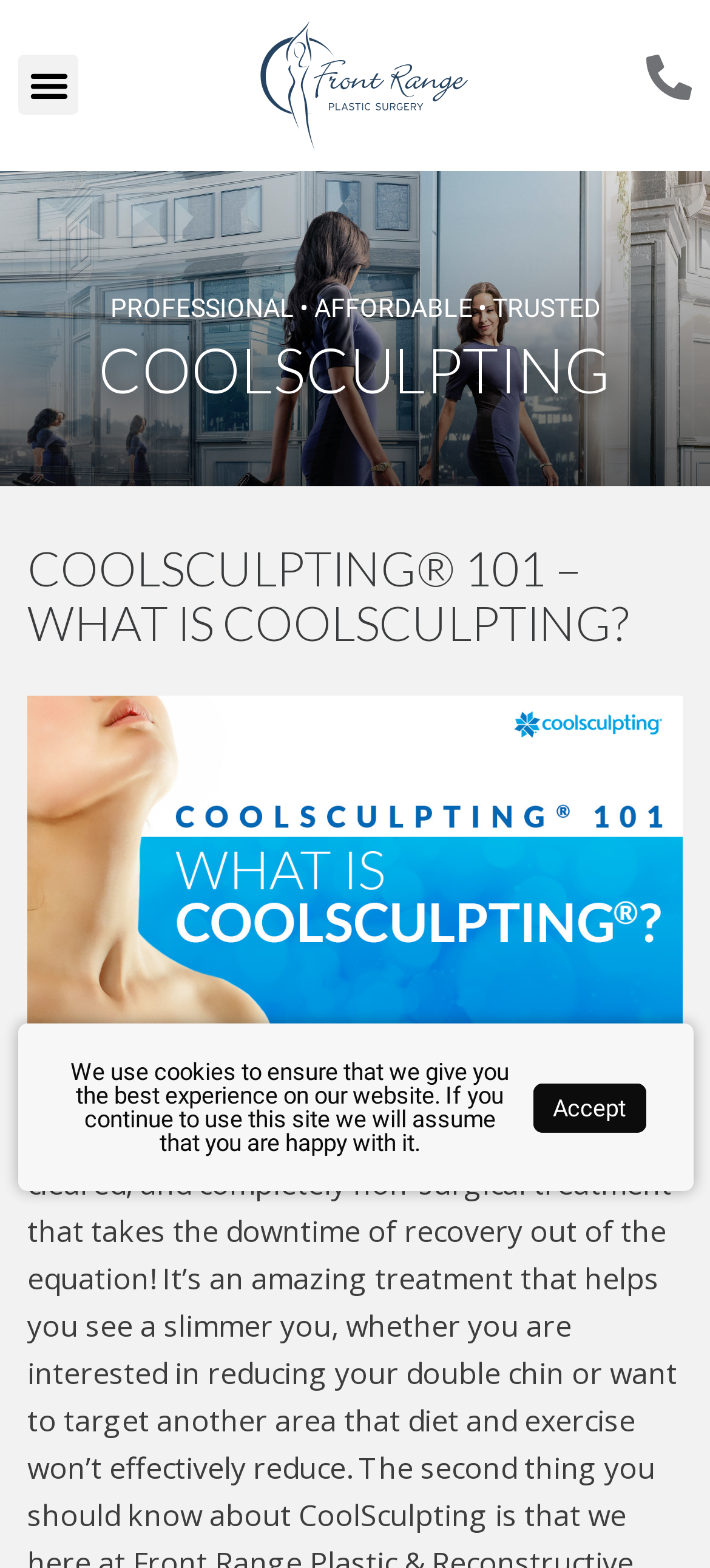How many links are in the top navigation?
Please answer using one word or phrase, based on the screenshot.

2